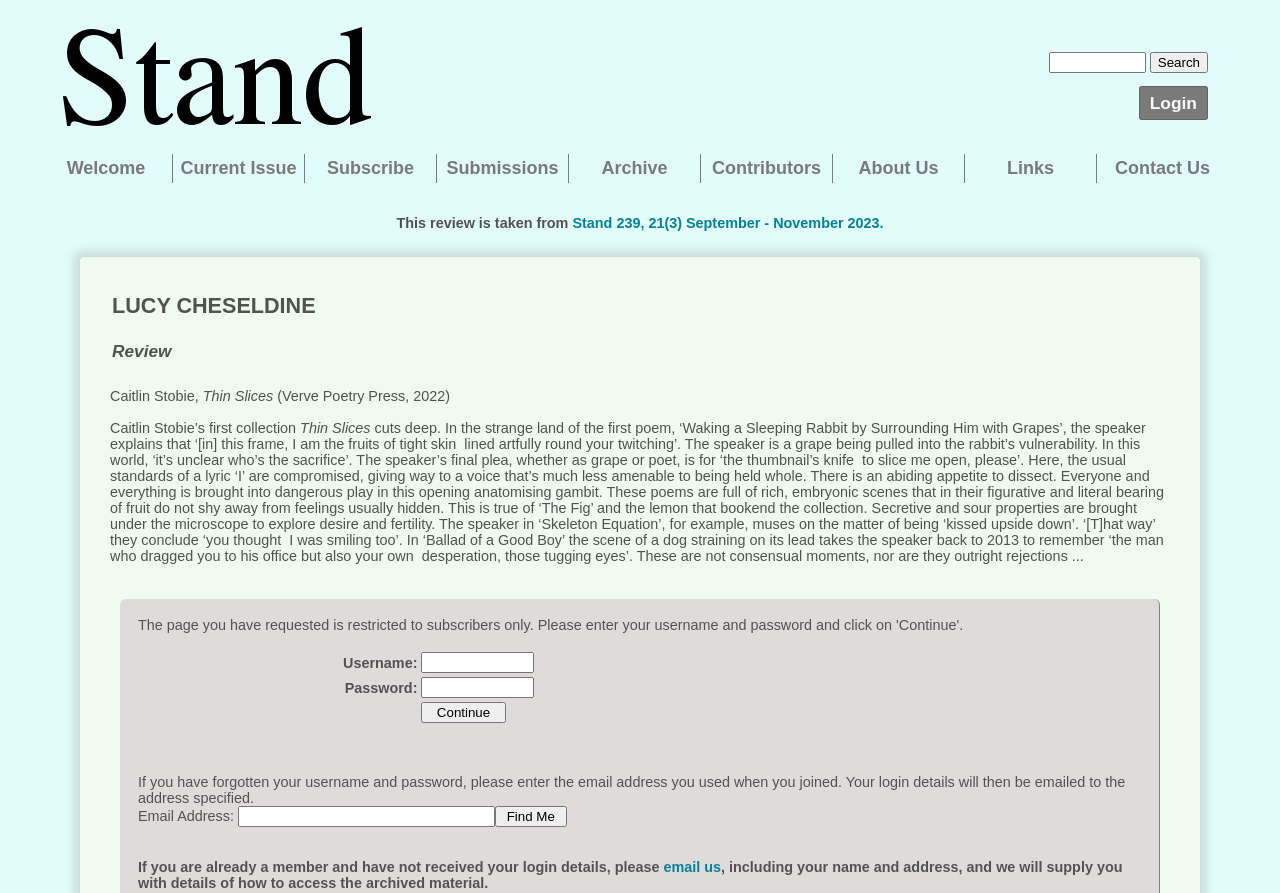Please predict the bounding box coordinates of the element's region where a click is necessary to complete the following instruction: "Find login details by email". The coordinates should be represented by four float numbers between 0 and 1, i.e., [left, top, right, bottom].

[0.387, 0.903, 0.443, 0.926]